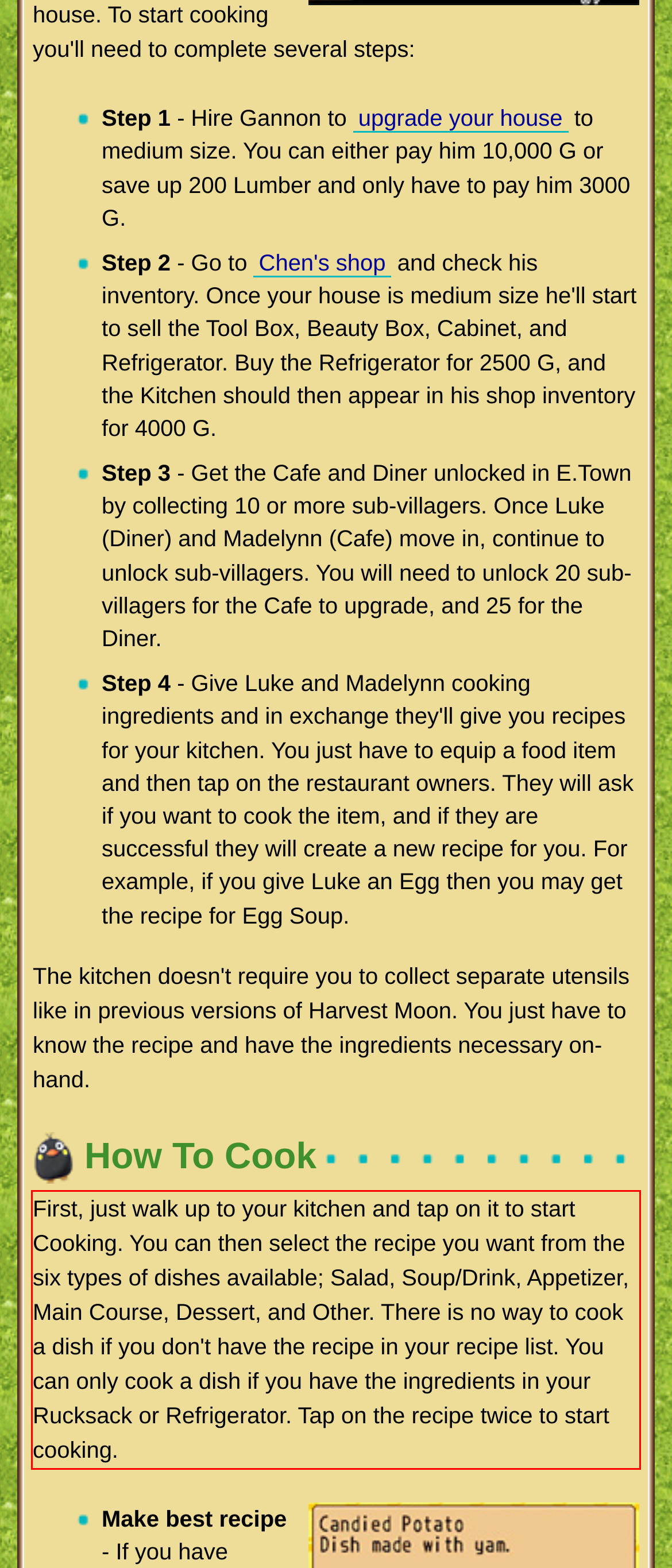You are presented with a screenshot containing a red rectangle. Extract the text found inside this red bounding box.

First, just walk up to your kitchen and tap on it to start Cooking. You can then select the recipe you want from the six types of dishes available; Salad, Soup/Drink, Appetizer, Main Course, Dessert, and Other. There is no way to cook a dish if you don't have the recipe in your recipe list. You can only cook a dish if you have the ingredients in your Rucksack or Refrigerator. Tap on the recipe twice to start cooking.